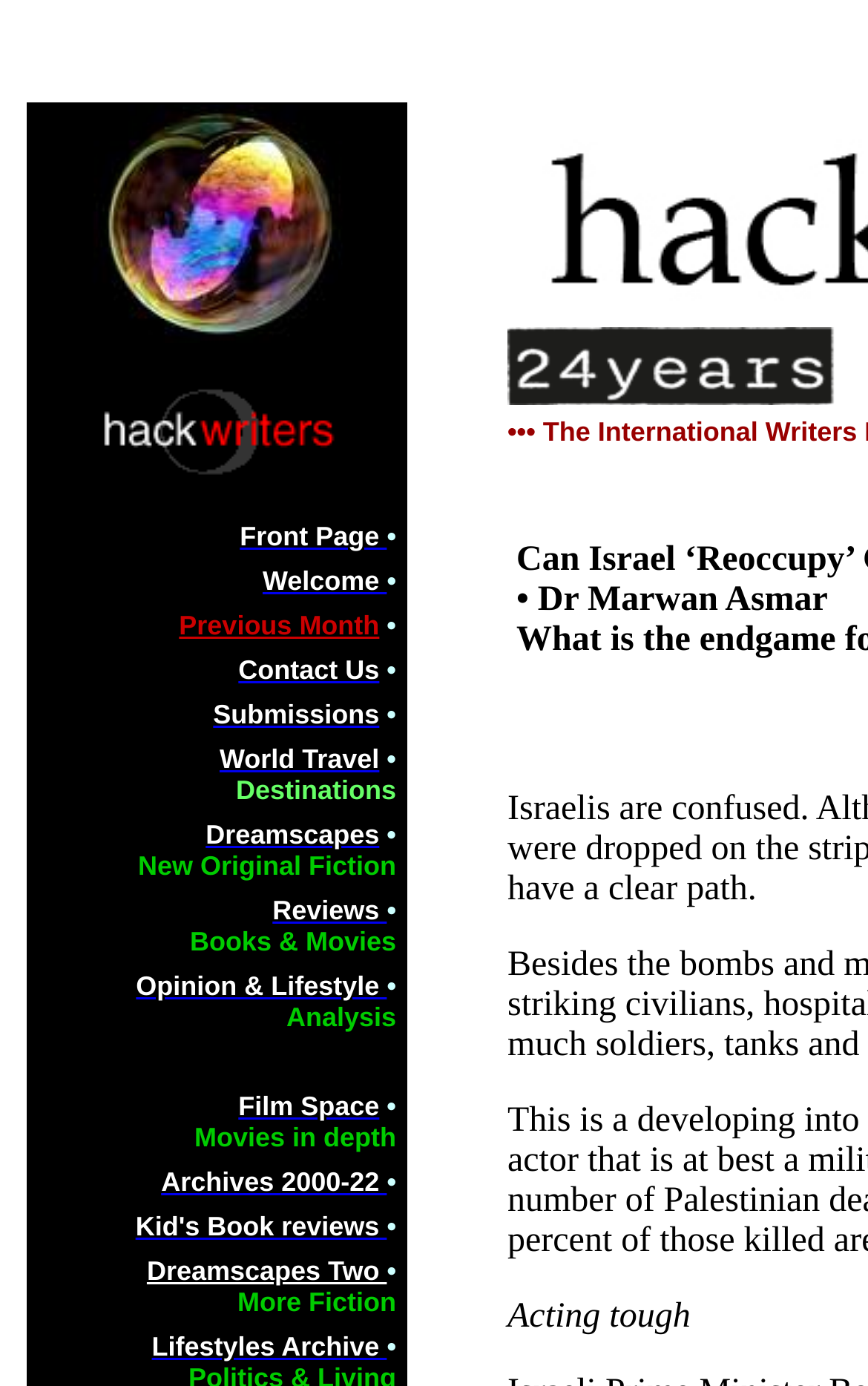Is there an image on the webpage?
Based on the image, answer the question with a single word or brief phrase.

Yes